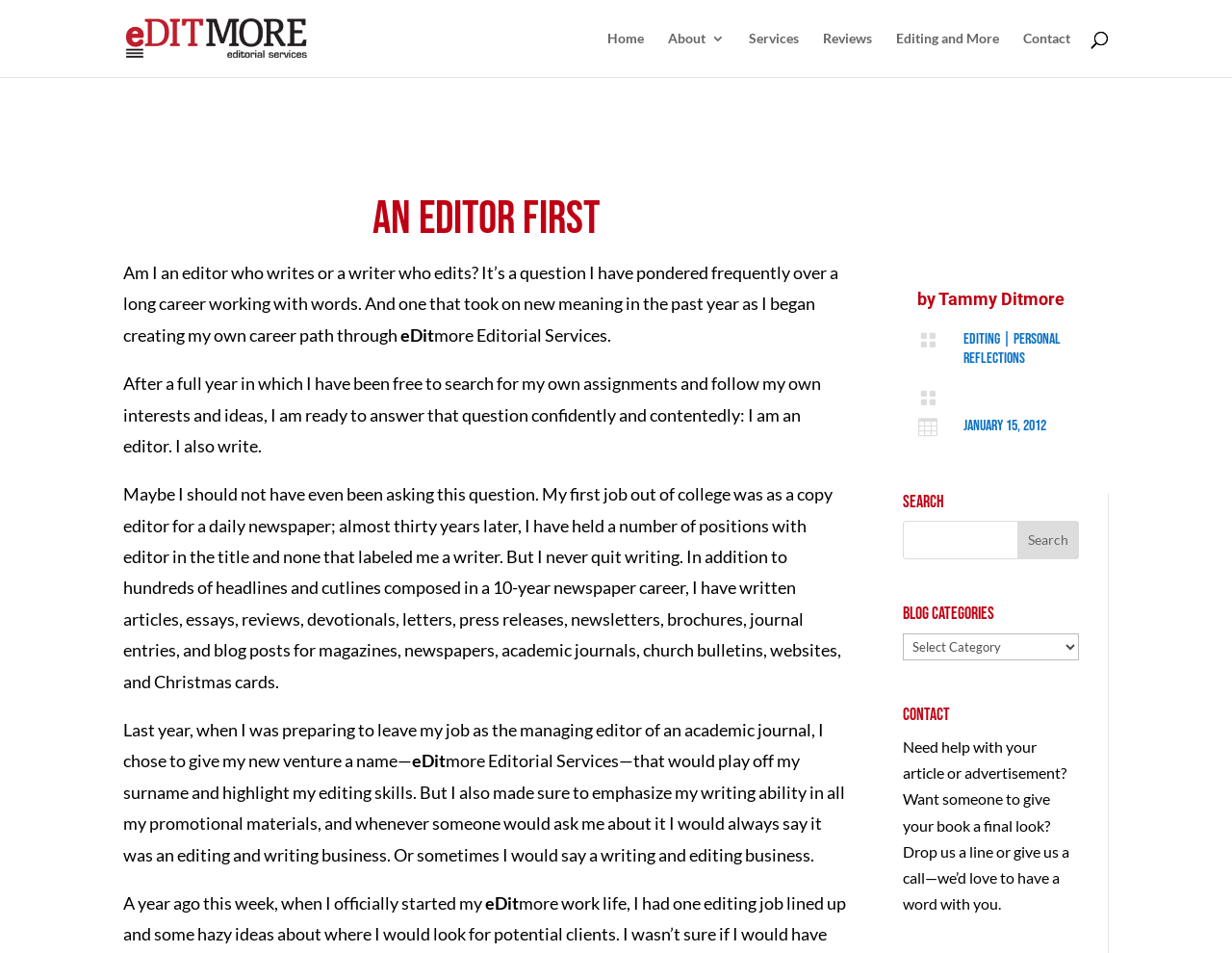Please identify the bounding box coordinates of the clickable region that I should interact with to perform the following instruction: "Read more about editing services". The coordinates should be expressed as four float numbers between 0 and 1, i.e., [left, top, right, bottom].

[0.608, 0.033, 0.648, 0.081]